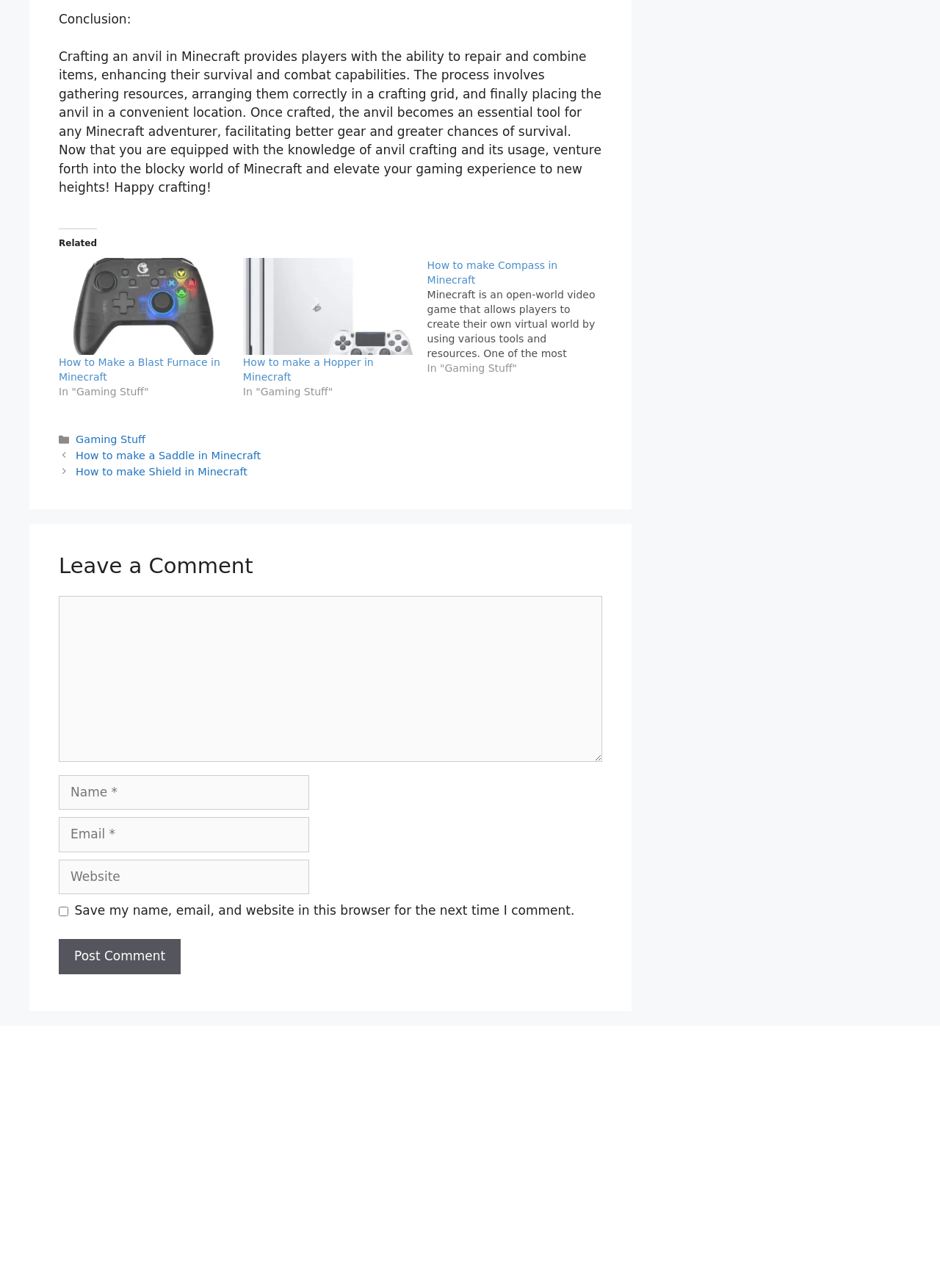Return the bounding box coordinates of the UI element that corresponds to this description: "parent_node: Comment name="email" placeholder="Email *"". The coordinates must be given as four float numbers in the range of 0 and 1, [left, top, right, bottom].

[0.062, 0.634, 0.329, 0.662]